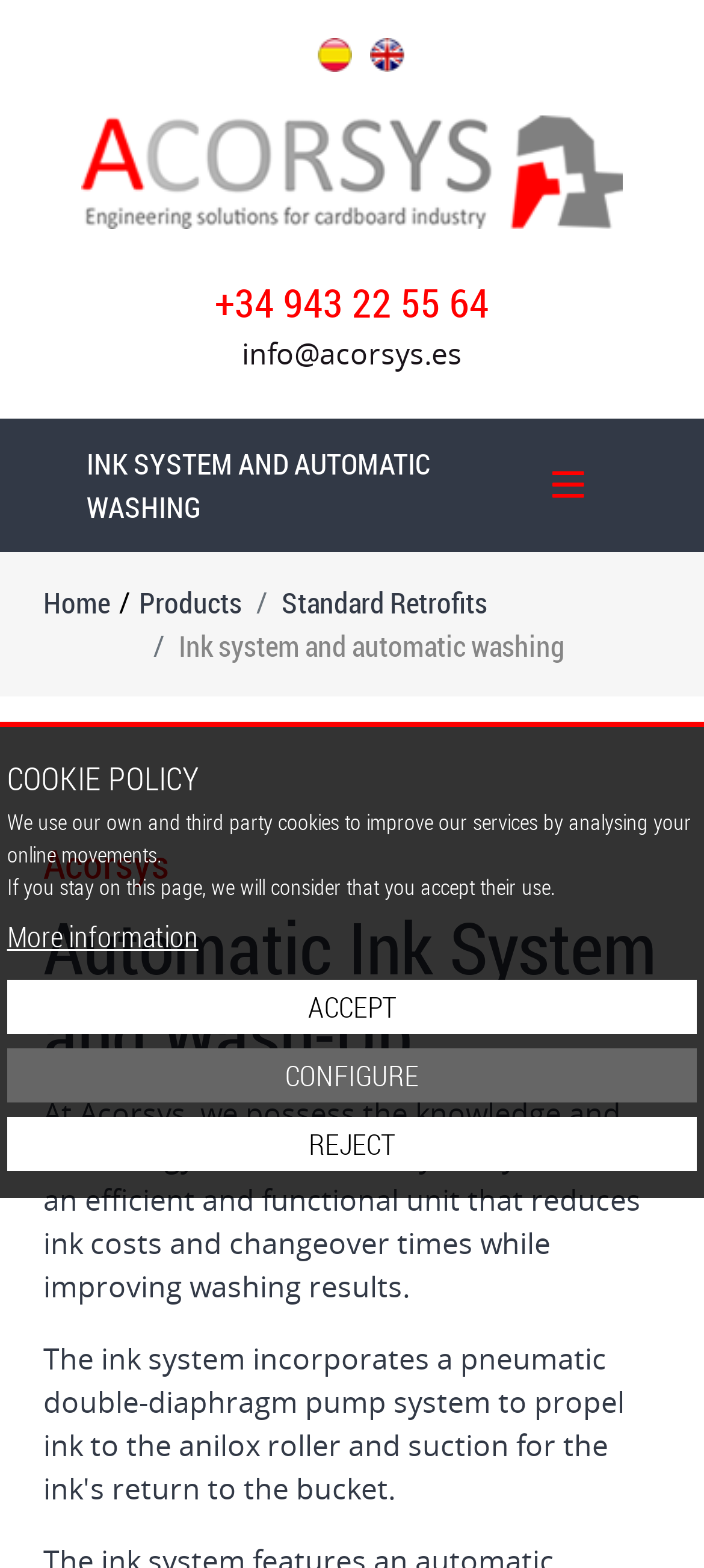Find the UI element described as: "Esp" and predict its bounding box coordinates. Ensure the coordinates are four float numbers between 0 and 1, [left, top, right, bottom].

[0.451, 0.024, 0.5, 0.043]